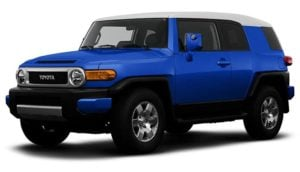What type of vehicle is the Toyota FJ Cruiser?
Kindly offer a comprehensive and detailed response to the question.

The caption explicitly states that the Toyota FJ Cruiser is a mid-sized SUV, known for its distinctive retro styling that pays homage to the iconic Toyota Land Cruiser J40.